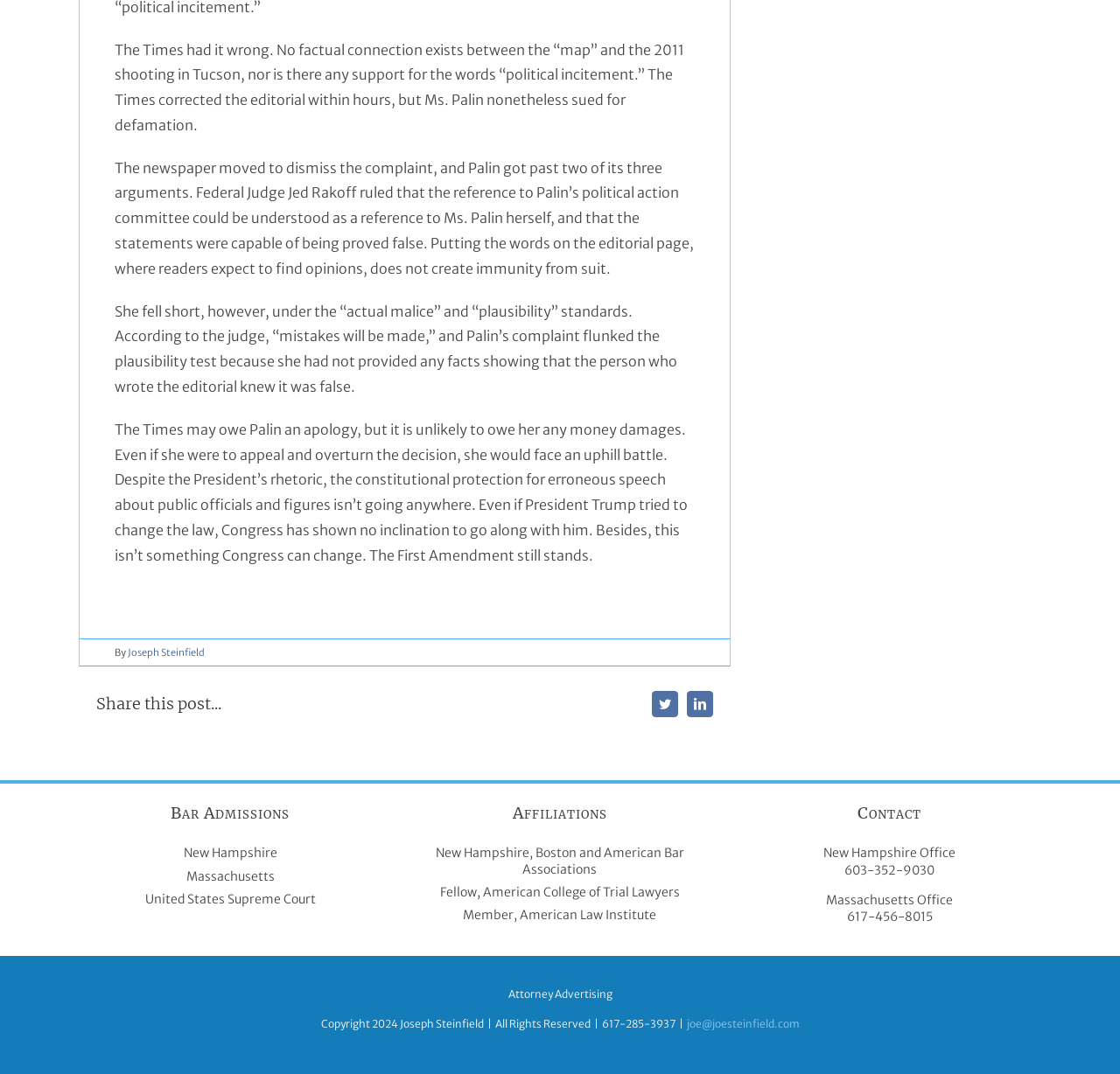Respond to the question below with a single word or phrase: What is the email address of the author?

joe@joesteinfield.com